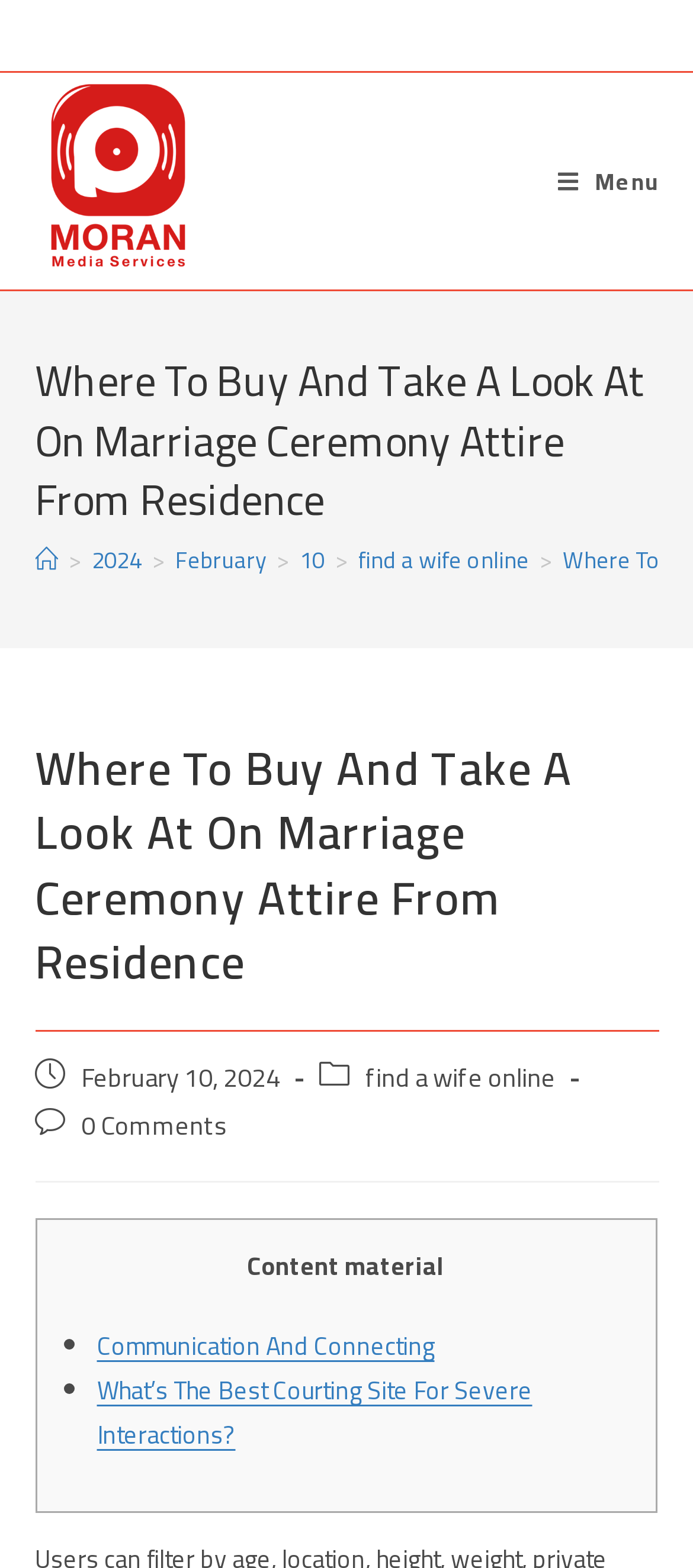What is the category of the current post?
Please provide a single word or phrase as your answer based on the image.

find a wife online